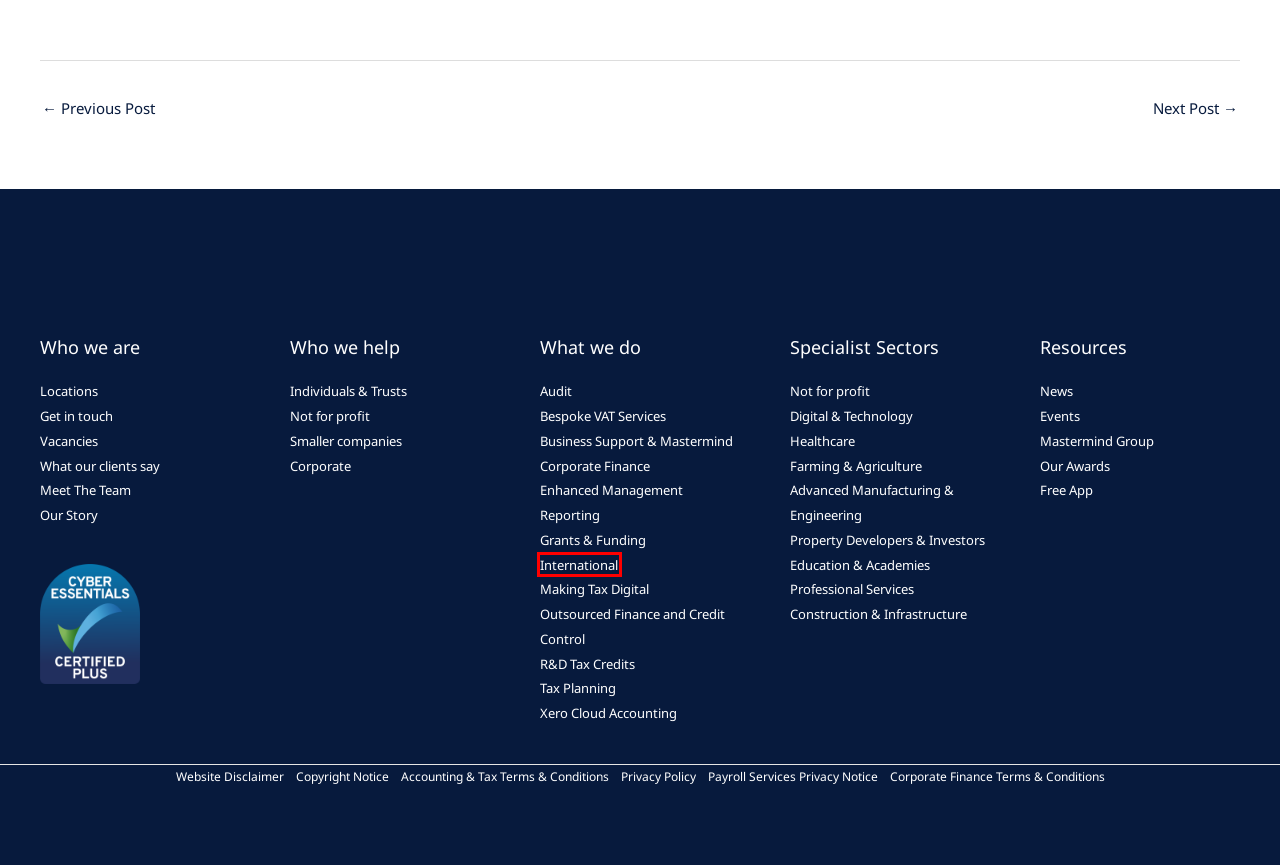You are presented with a screenshot of a webpage containing a red bounding box around an element. Determine which webpage description best describes the new webpage after clicking on the highlighted element. Here are the candidates:
A. Outsourced Finance and Credit Control - Burgis & Bullock
B. Burgis & Bullock - VAT Services | VAT Planning | VAT Compliance
C. Copyright Notice - Burgis & Bullock
D. Burgis & Bullock - Cloud Accounting Services
E. Our Story - Burgis & Bullock
F. Corporate - Burgis & Bullock
G. Burgis & Bullock - International Operations and Awards
H. Burgis & Bullock - SMEs Help, Support and Guidance

G